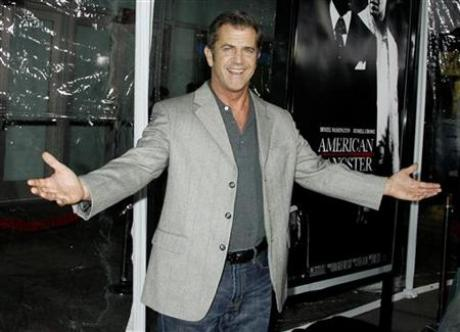Offer a meticulous description of the image.

In a lively moment captured on the red carpet, Mel Gibson stands with arms outstretched, exuding a charismatic and approachable demeanor. Dressed in a smart ensemble that features a light grey blazer over a casual shirt, he presents himself with an inviting smile amidst a backdrop highlighting his film work. Behind him is a promotional poster for "American Gangster," underscoring his connection to the cinematic world and the excitement of the event. This image reflects Gibson's distinct charm and his notable presence in Hollywood, particularly during a time when he was making headlines with his return to the big screen.